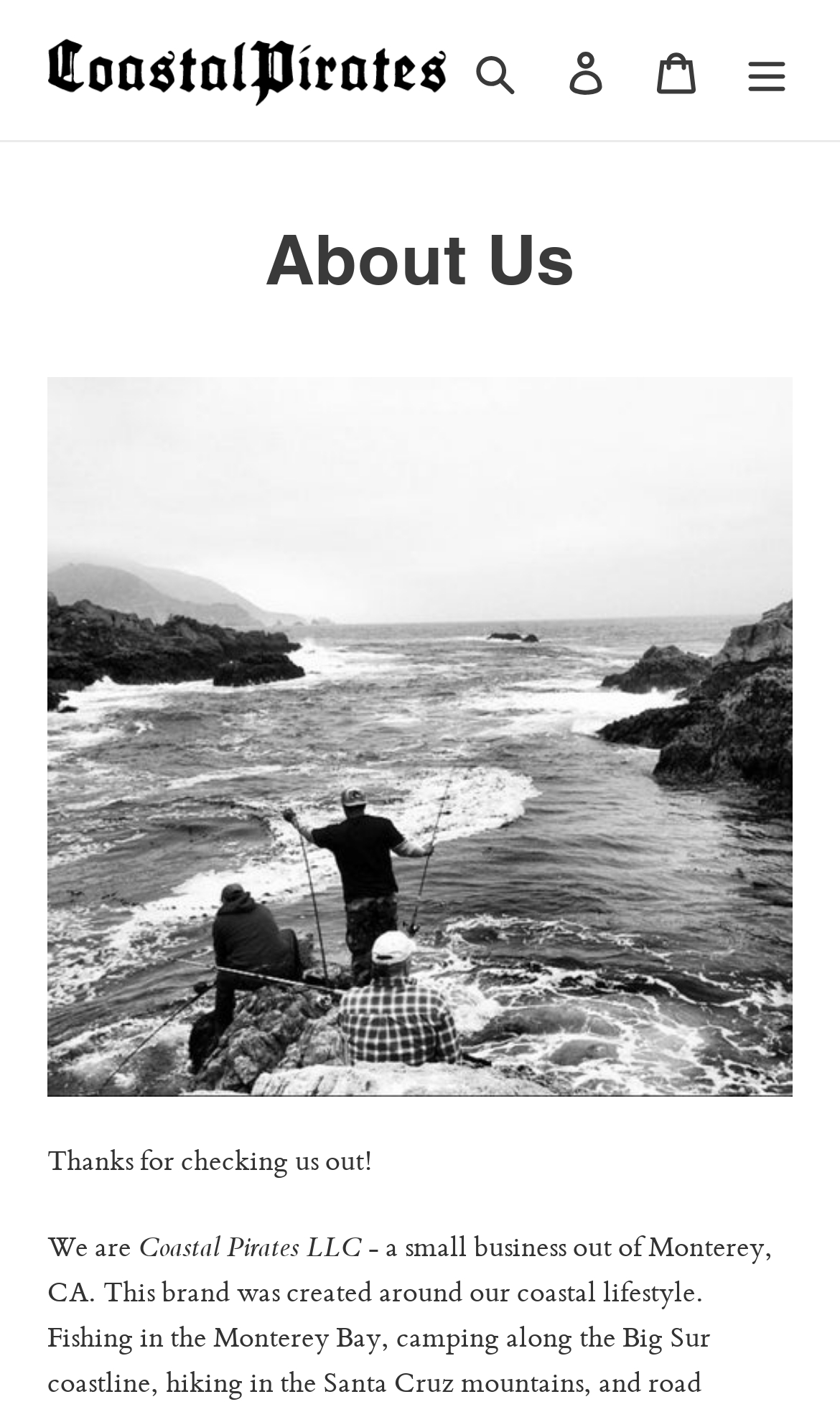What is the name of the company?
Answer the question with detailed information derived from the image.

The company name can be found in the top-left corner of the webpage, where it is written as 'COASTAL PIRATES LLC' in a link and an image with the same text. This is likely the company name as it is prominently displayed and matches the title of the webpage.